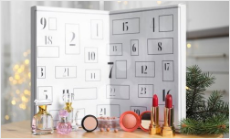Answer the question using only a single word or phrase: 
What creates a warm and inviting atmosphere in the image?

Soft background and twinkling lights